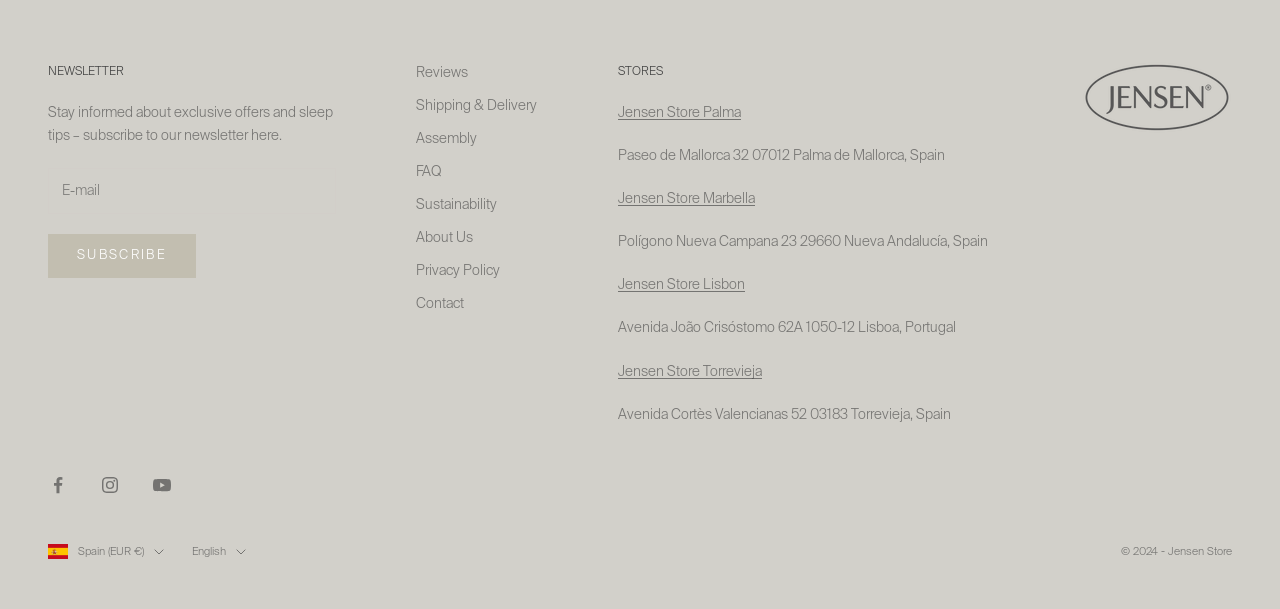Using the element description: "parent_node: E-mail name="contact[email]" placeholder="E-mail"", determine the bounding box coordinates for the specified UI element. The coordinates should be four float numbers between 0 and 1, [left, top, right, bottom].

[0.038, 0.276, 0.262, 0.352]